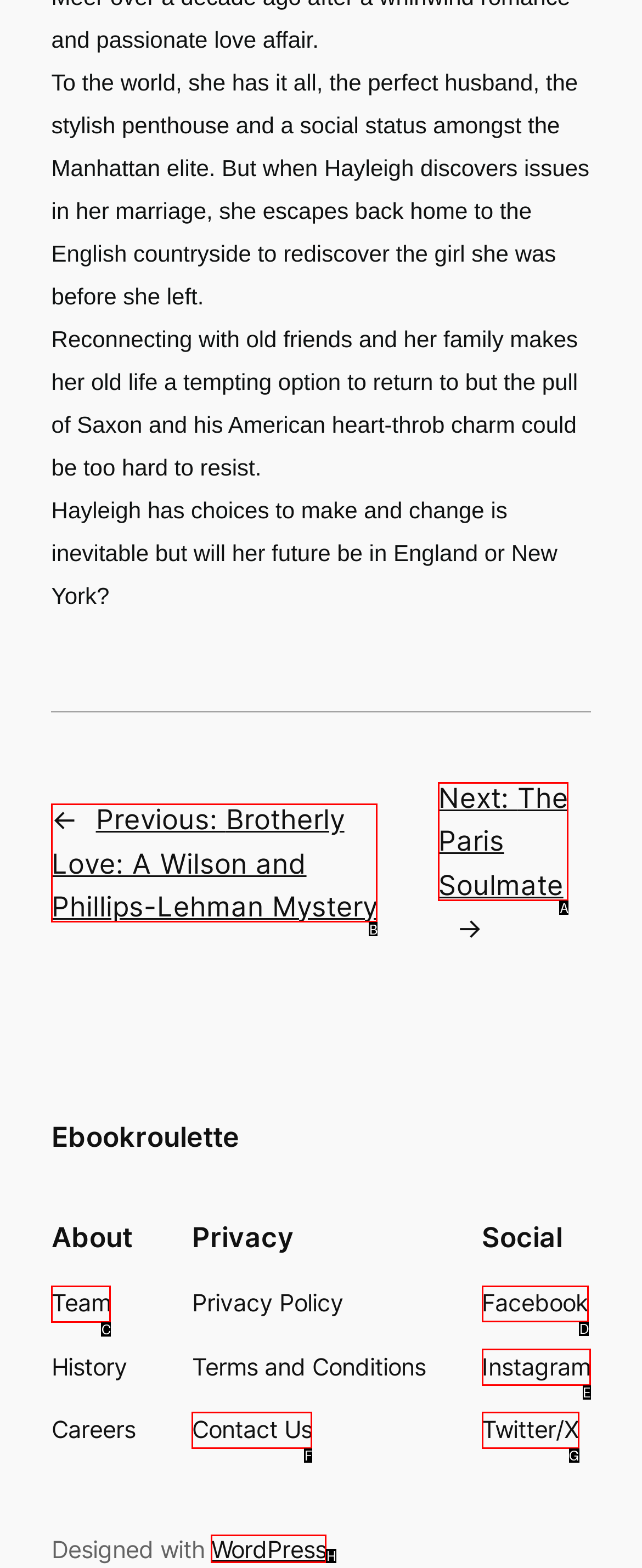To achieve the task: Follow on Facebook, indicate the letter of the correct choice from the provided options.

D